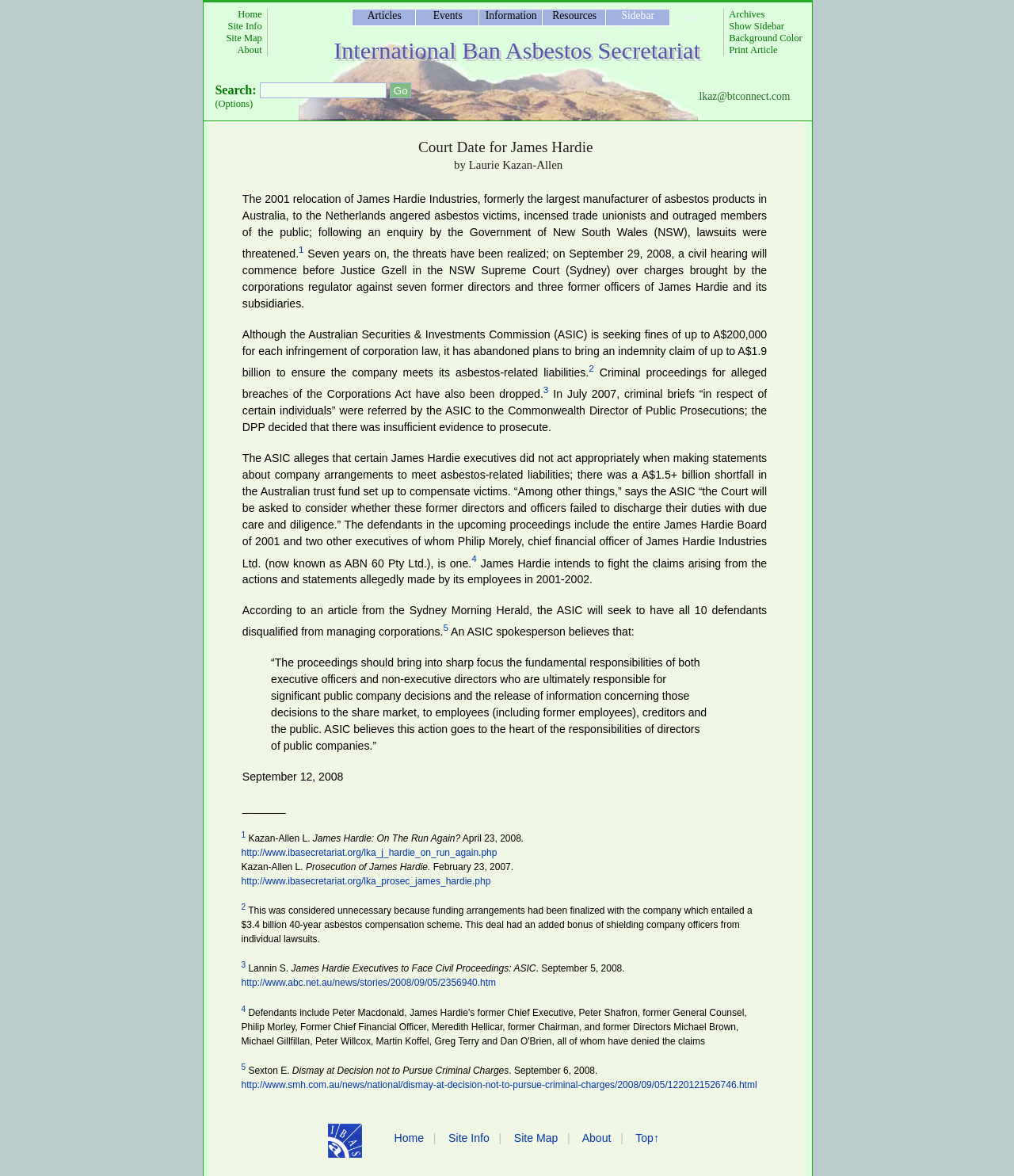Extract the bounding box of the UI element described as: "Print Article".

[0.719, 0.038, 0.797, 0.048]